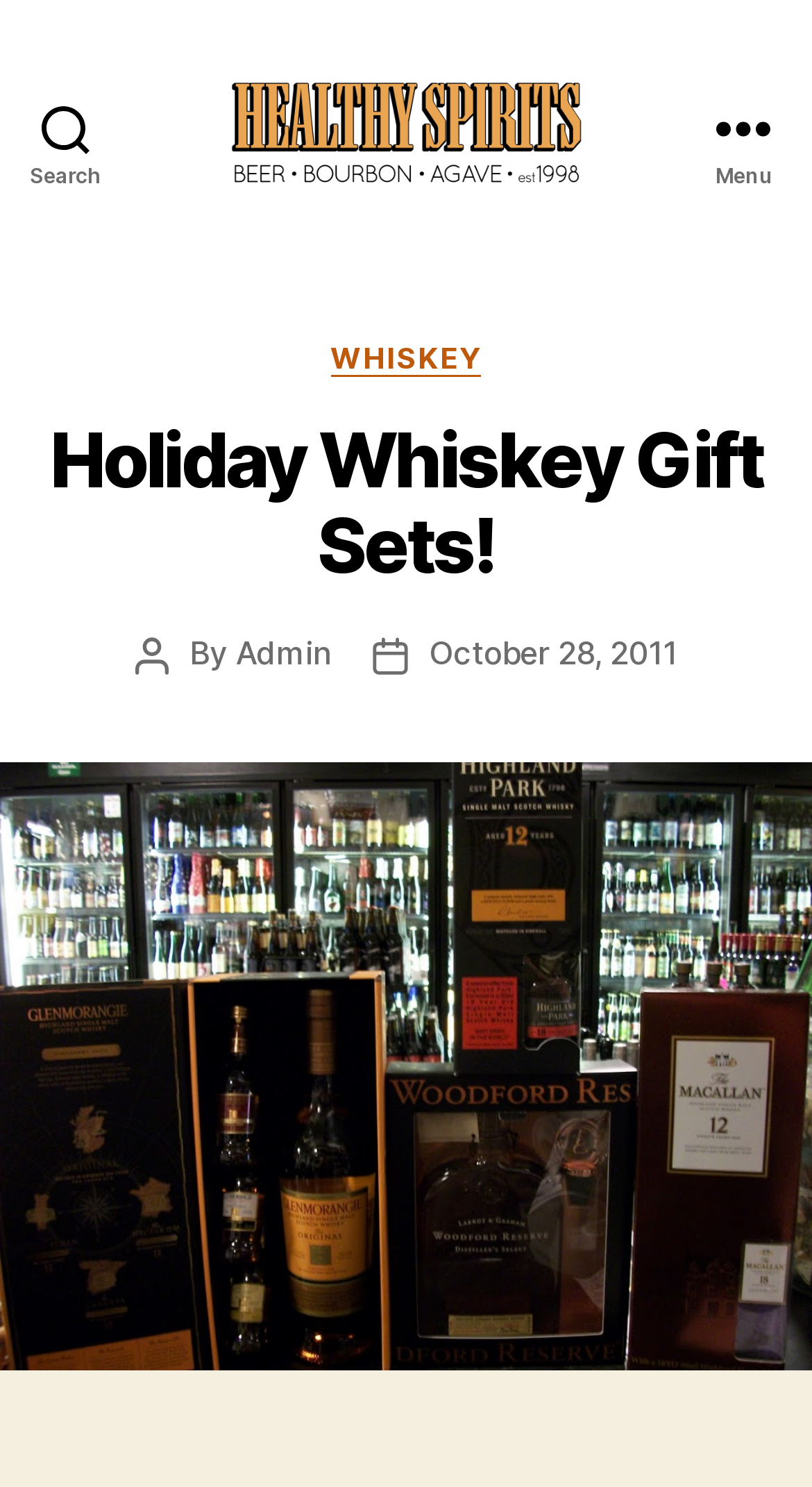Please look at the image and answer the question with a detailed explanation: What is the purpose of the 'Search' button?

The 'Search' button is located at the top left corner of the webpage, and its purpose is to allow users to search for specific content within the website.